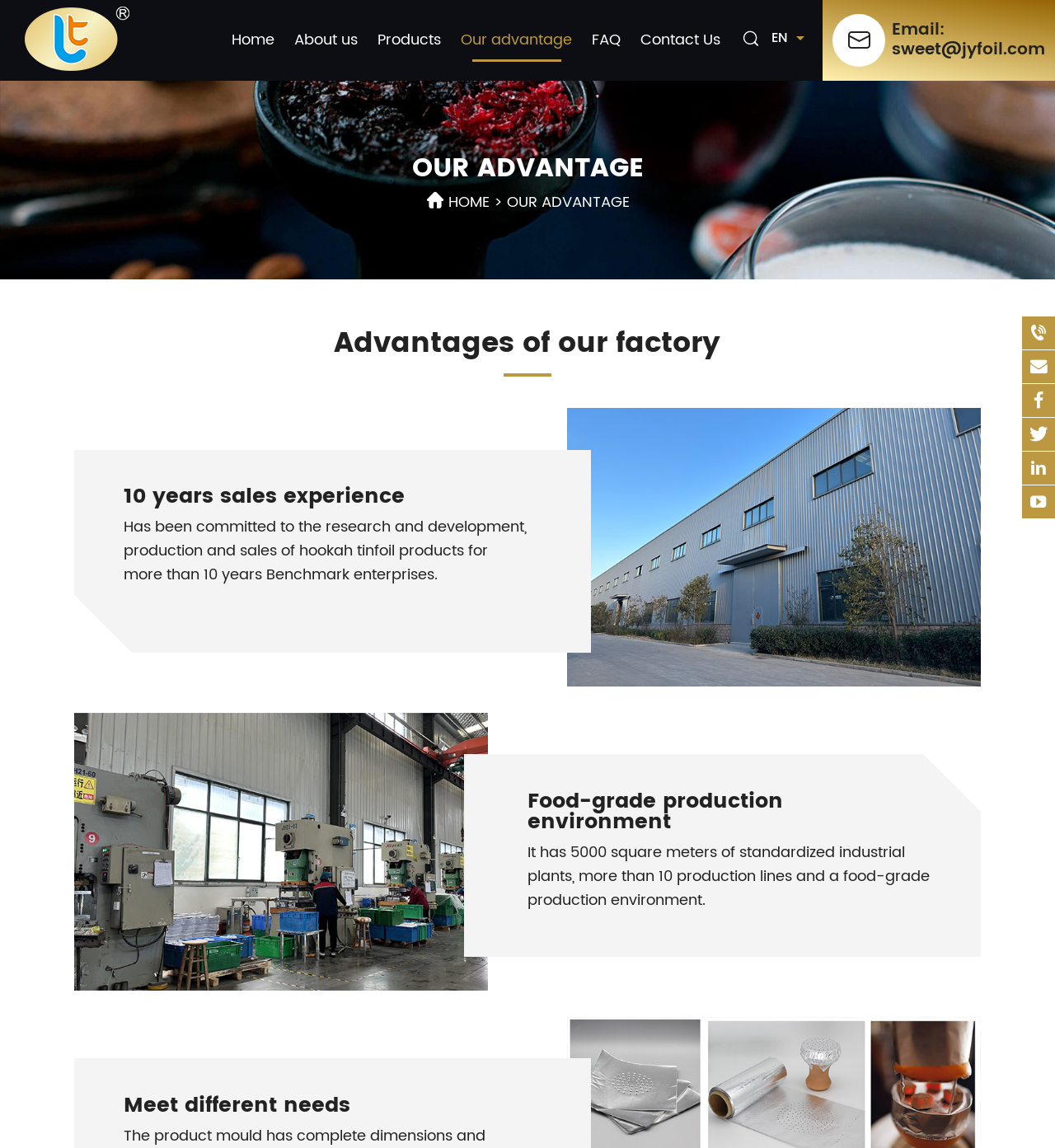Determine the bounding box coordinates of the section I need to click to execute the following instruction: "View products". Provide the coordinates as four float numbers between 0 and 1, i.e., [left, top, right, bottom].

[0.358, 0.0, 0.418, 0.07]